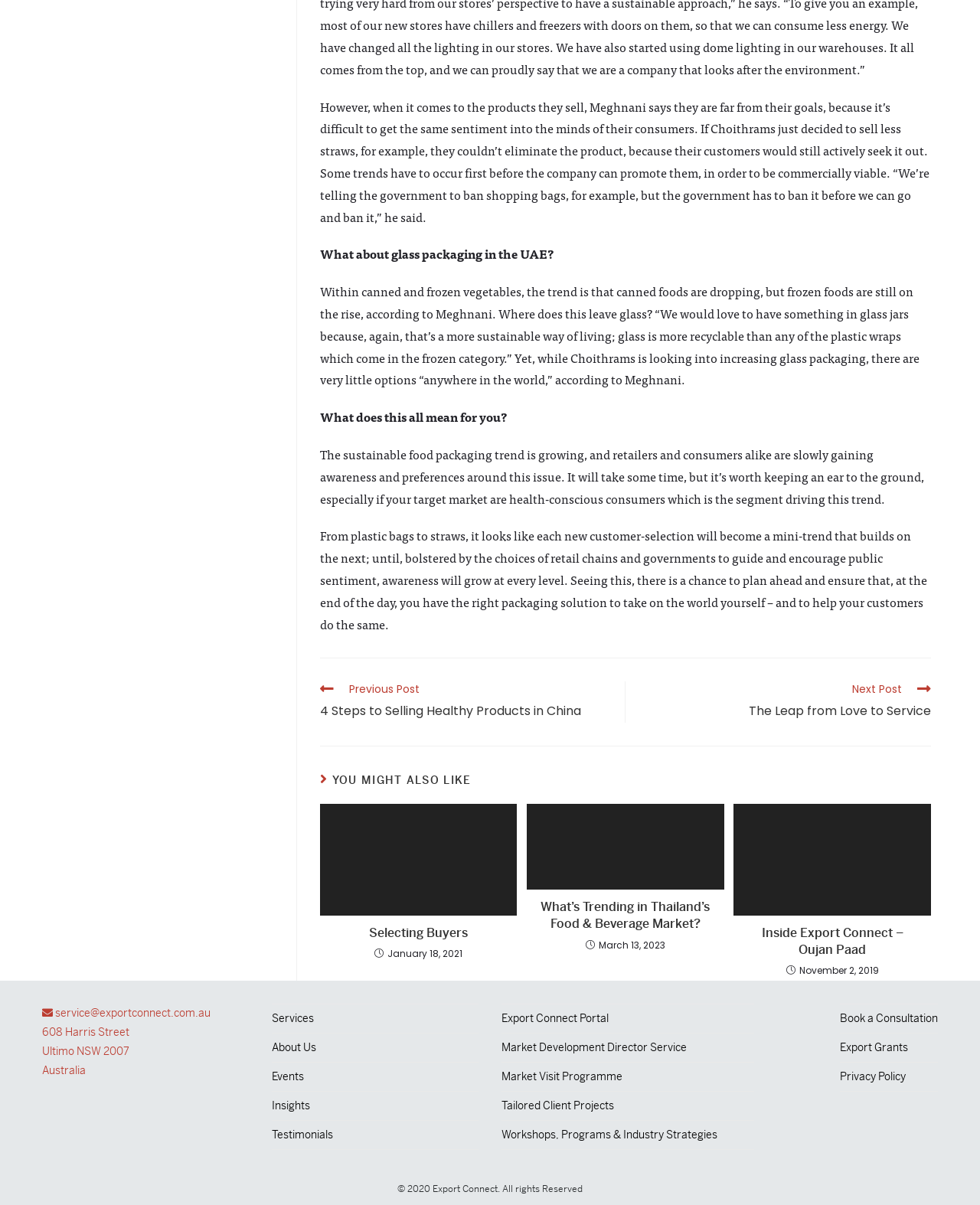Determine the bounding box coordinates of the region to click in order to accomplish the following instruction: "Read the article by Natasa Pantelic". Provide the coordinates as four float numbers between 0 and 1, specifically [left, top, right, bottom].

None